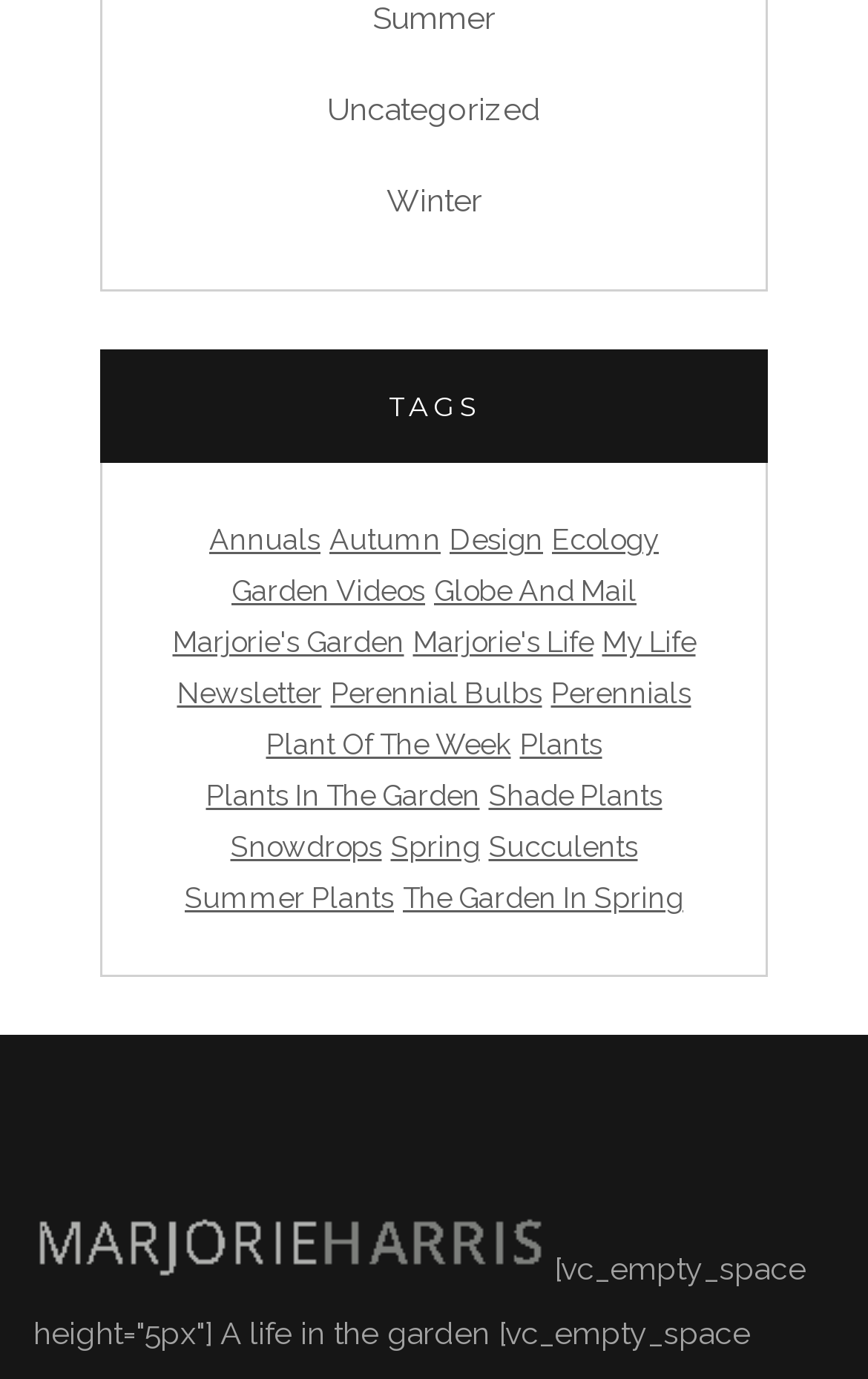Kindly determine the bounding box coordinates for the clickable area to achieve the given instruction: "Explore 'Marjorie's Life' category".

[0.476, 0.456, 0.683, 0.477]